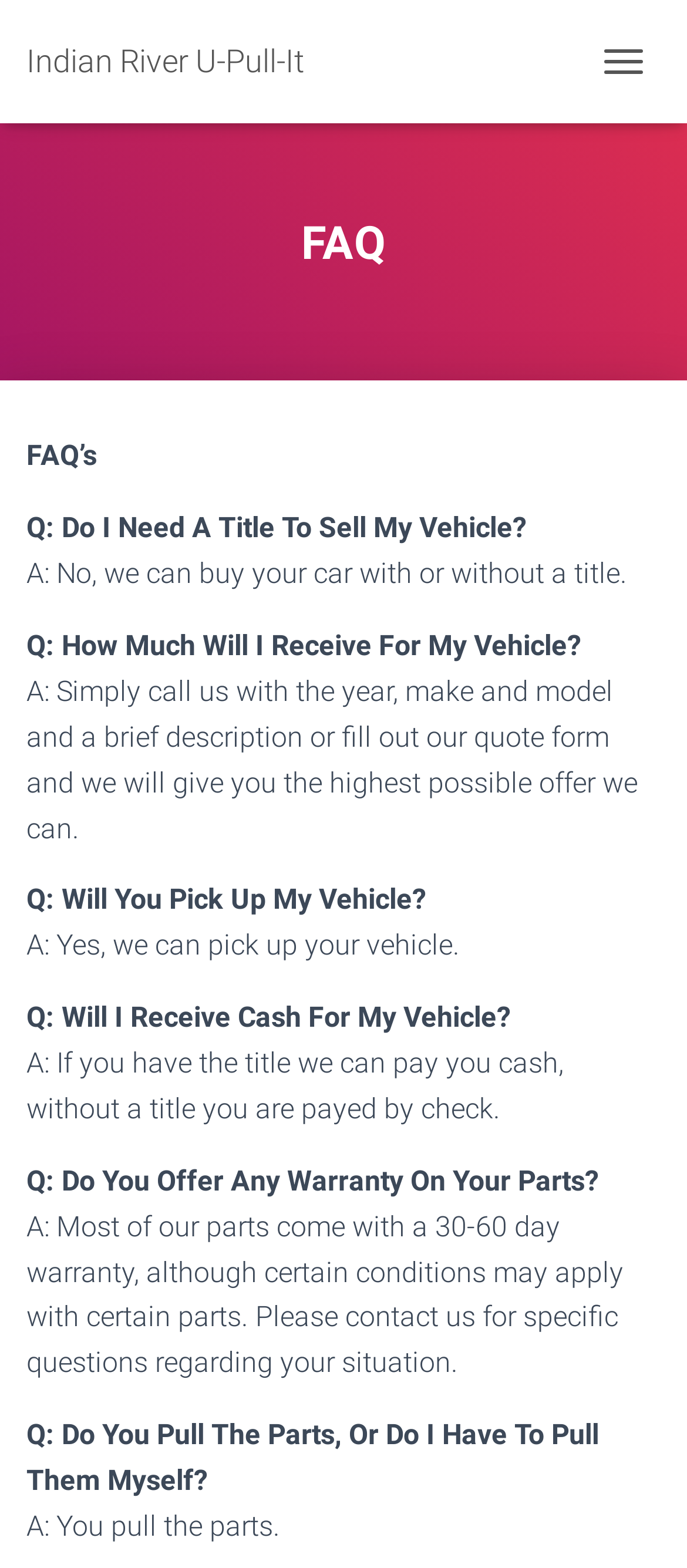Generate a detailed explanation of the webpage's features and information.

The webpage is a FAQ page for Indian River U-Pull-It, with a prominent link to the website's homepage at the top left corner. There is a button to toggle navigation at the top right corner. 

The main content of the page is a list of FAQs, with a heading "FAQ" at the top. The FAQs are presented in a question-and-answer format, with each question and answer displayed in a separate line. There are a total of 6 FAQs, with questions such as "Do I Need A Title To Sell My Vehicle?", "How Much Will I Receive For My Vehicle?", and "Do You Offer Any Warranty On Your Parts?". The answers to these questions are provided in detail, with some answers being multiple lines long.

The FAQs are arranged in a vertical column, with each question and answer stacked on top of each other. The text is aligned to the left, with a consistent margin from the left edge of the page. The font size and style appear to be consistent throughout the page, with no bold or italic text.